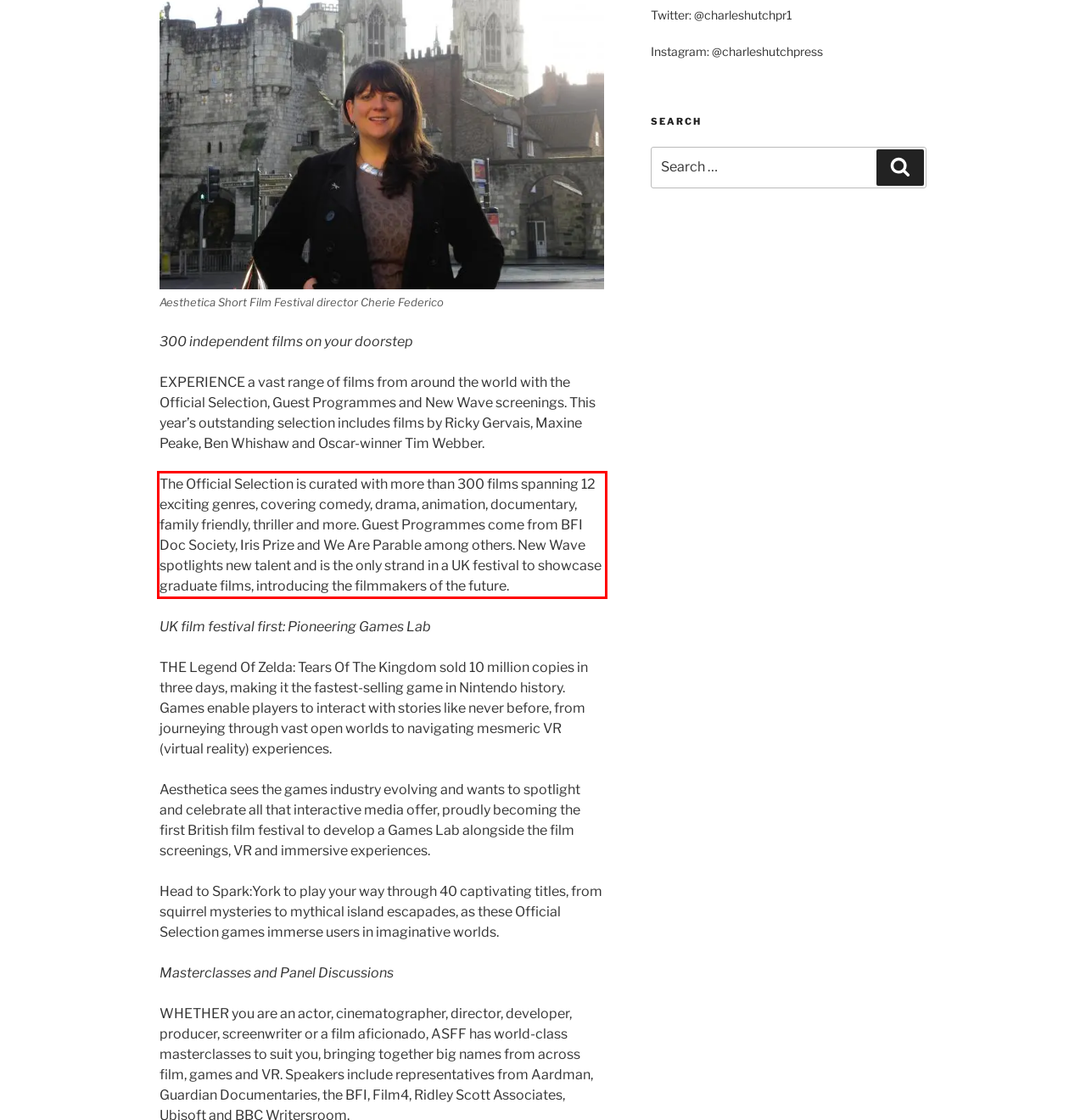The screenshot you have been given contains a UI element surrounded by a red rectangle. Use OCR to read and extract the text inside this red rectangle.

The Official Selection is curated with more than 300 films spanning 12 exciting genres, covering comedy, drama, animation, documentary, family friendly, thriller and more. Guest Programmes come from BFI Doc Society, Iris Prize and We Are Parable among others. New Wave spotlights new talent and is the only strand in a UK festival to showcase graduate films, introducing the filmmakers of the future.